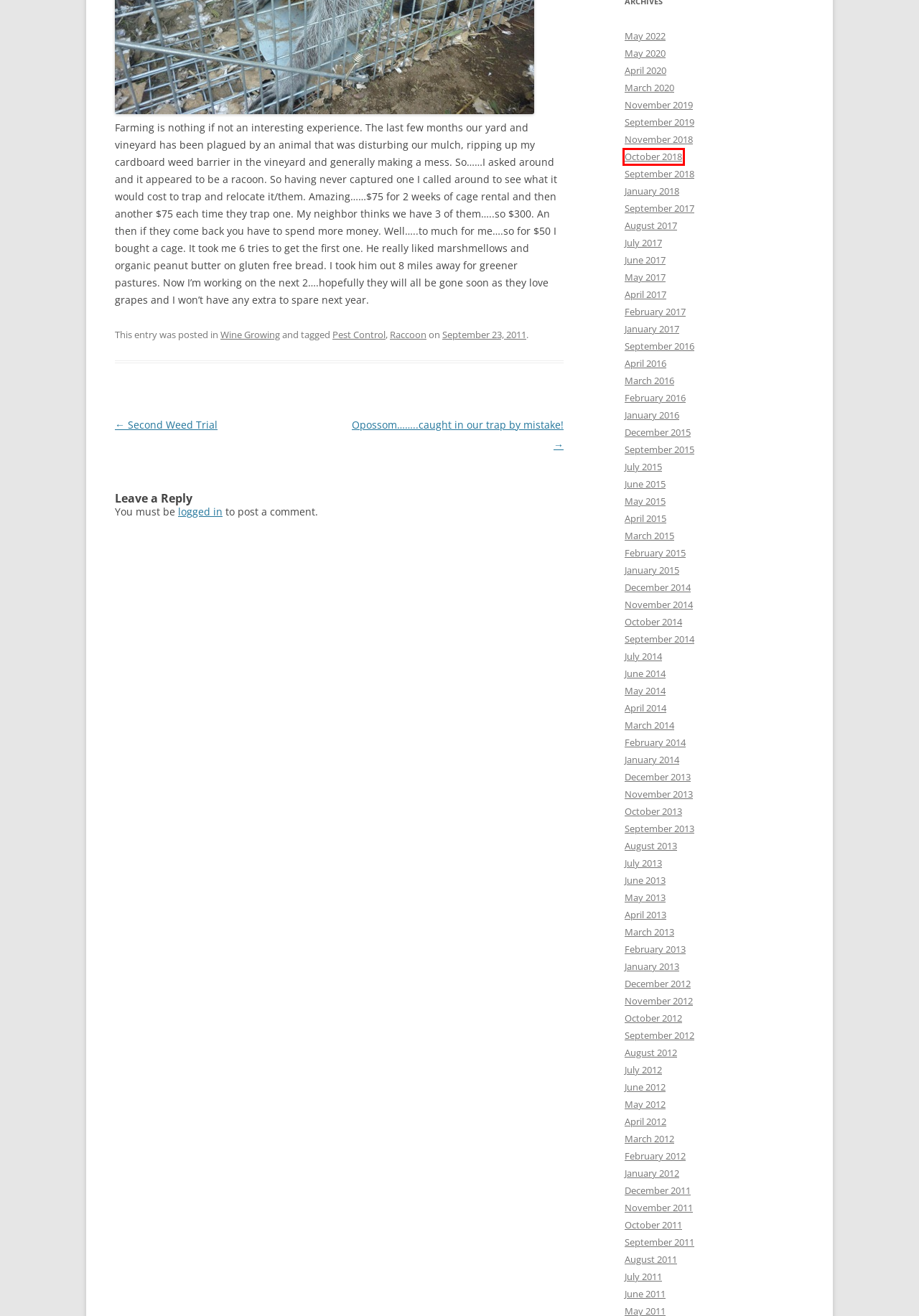Given a screenshot of a webpage with a red bounding box highlighting a UI element, choose the description that best corresponds to the new webpage after clicking the element within the red bounding box. Here are your options:
A. May | 2013 | Turtle Vines
B. July | 2017 | Turtle Vines
C. July | 2013 | Turtle Vines
D. February | 2014 | Turtle Vines
E. Second Weed Trial | Turtle Vines
F. October | 2018 | Turtle Vines
G. Pest Control | Turtle Vines
H. March | 2013 | Turtle Vines

F